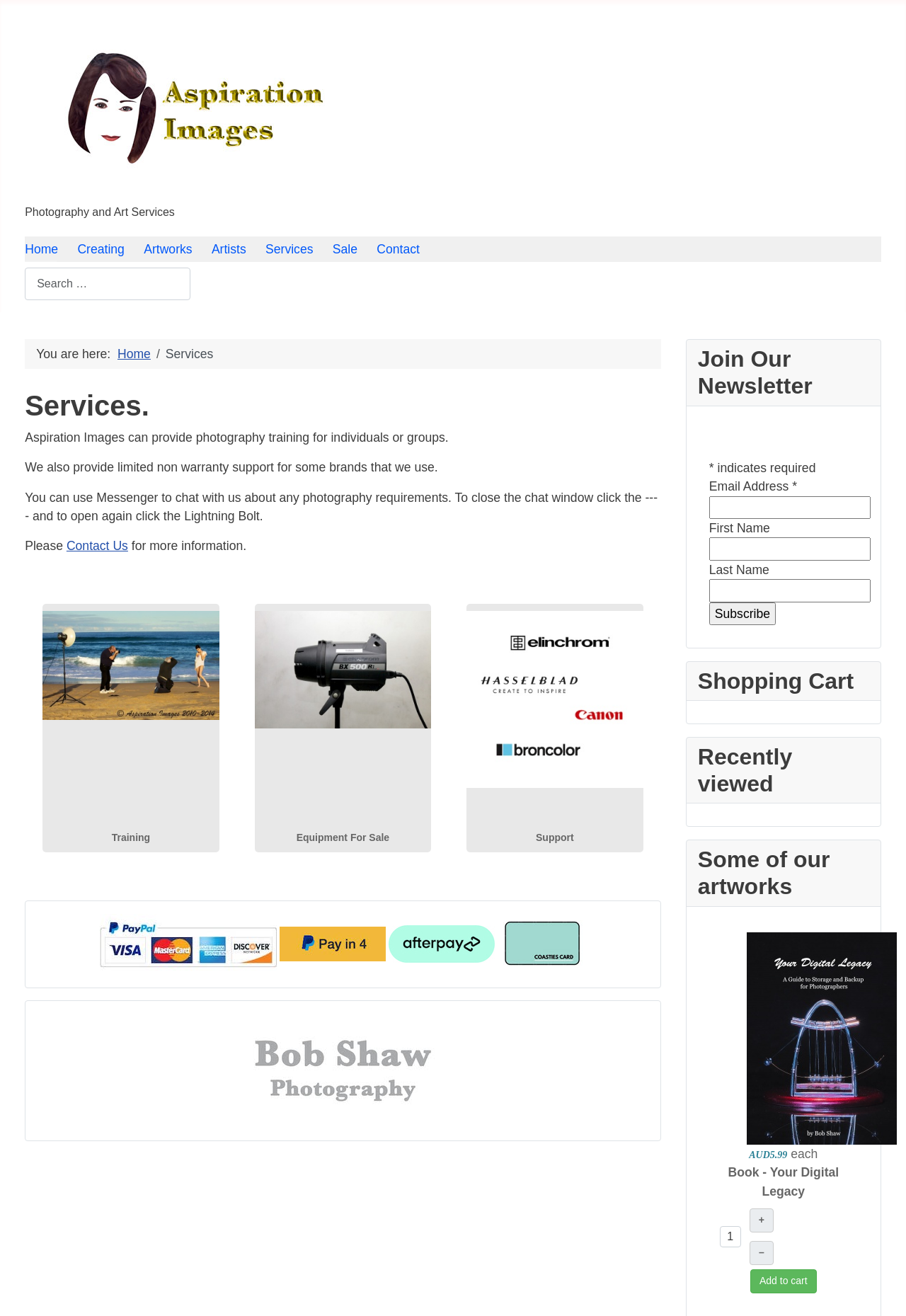Pinpoint the bounding box coordinates of the element you need to click to execute the following instruction: "Search for something". The bounding box should be represented by four float numbers between 0 and 1, in the format [left, top, right, bottom].

[0.027, 0.204, 0.21, 0.228]